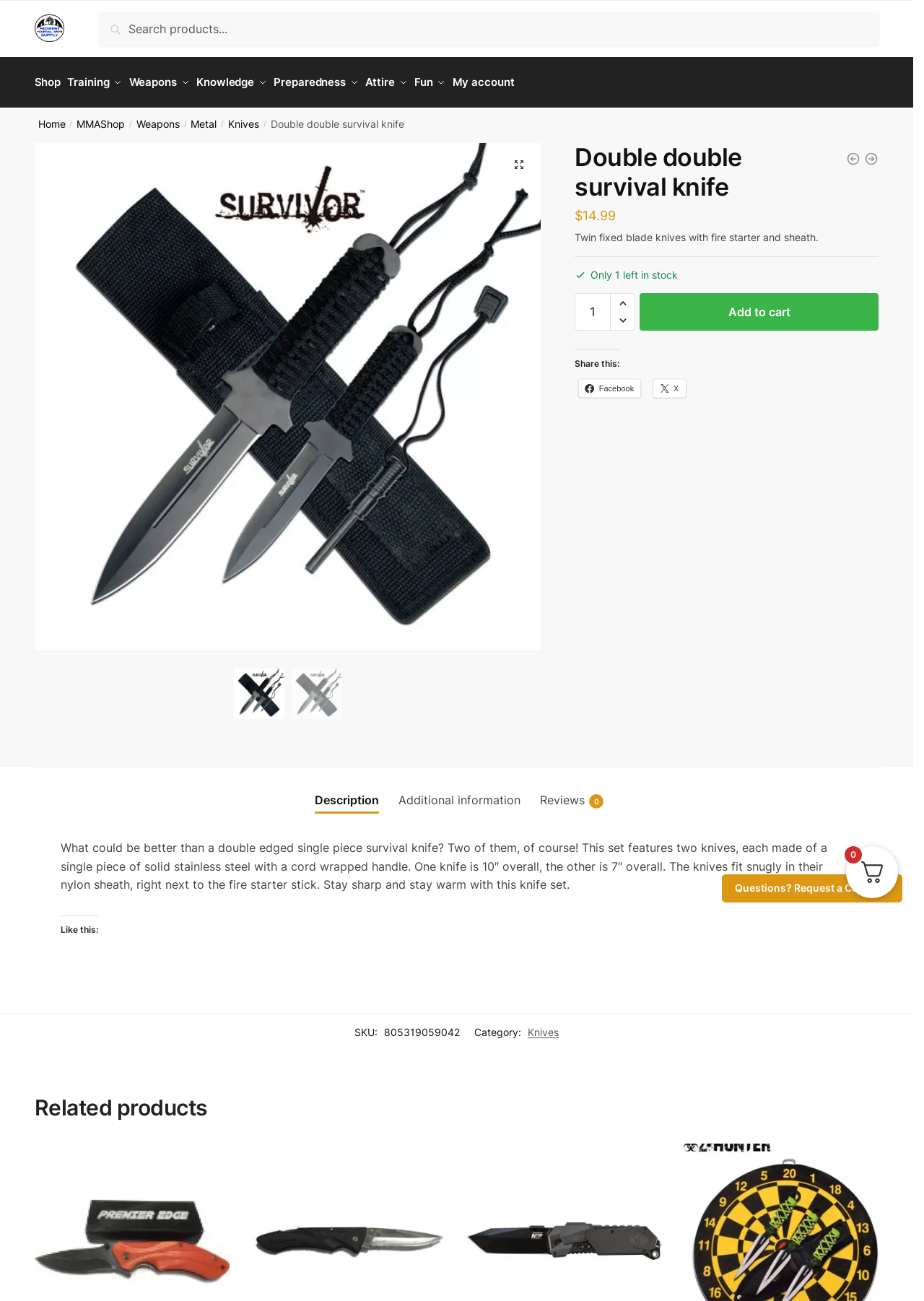Using the image as a reference, answer the following question in as much detail as possible:
How many knives are included in the set?

According to the product description, the set features two knives, each made of a single piece of solid stainless steel with a cord wrapped handle.